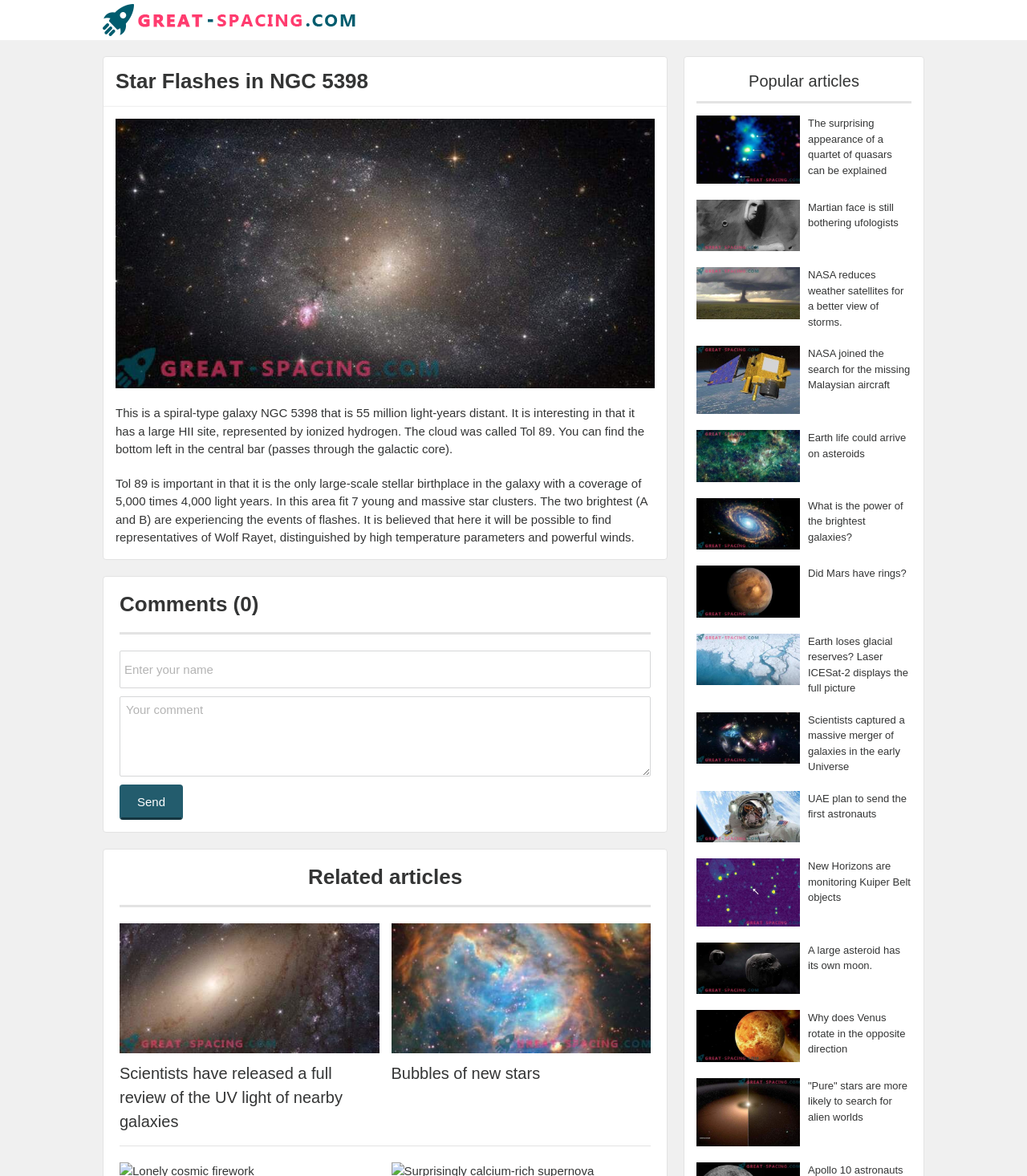Please identify the bounding box coordinates of the element's region that I should click in order to complete the following instruction: "Go to the home page". The bounding box coordinates consist of four float numbers between 0 and 1, i.e., [left, top, right, bottom].

None